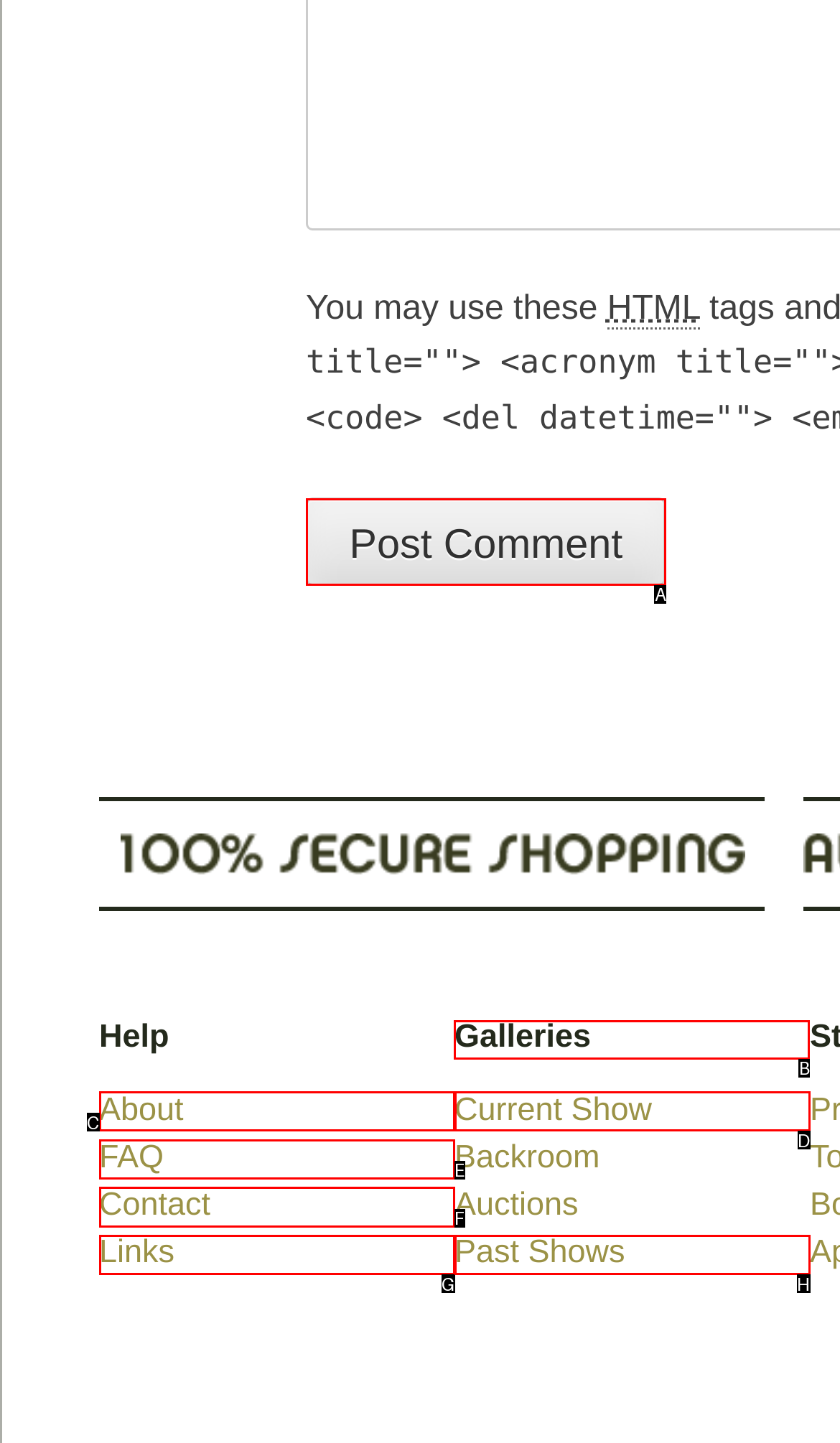Determine which option you need to click to execute the following task: View the Galleries. Provide your answer as a single letter.

B